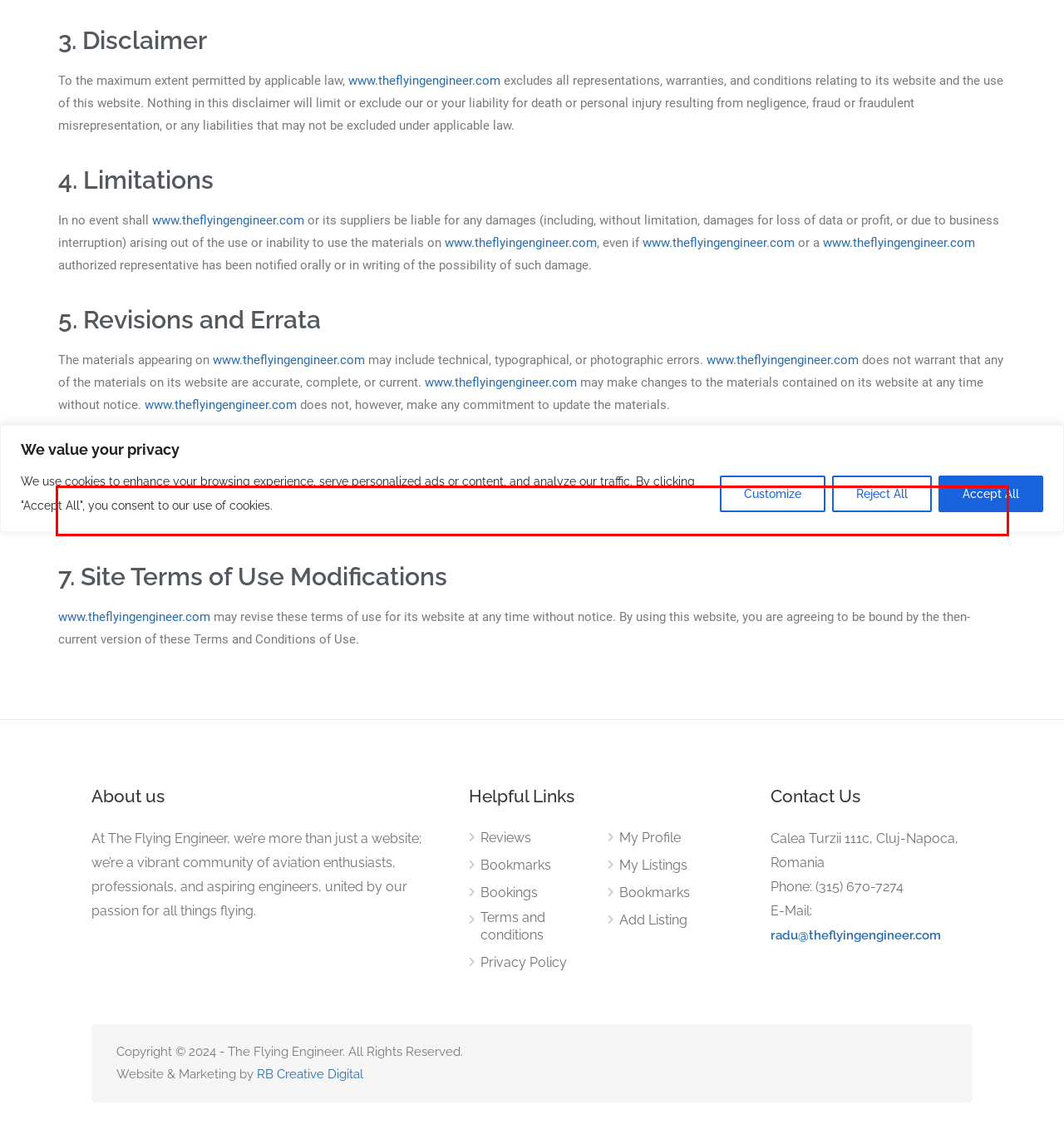Review the webpage screenshot provided, and perform OCR to extract the text from the red bounding box.

www.theflyingengineer.com has not reviewed all of the sites linked to its website and is not responsible for the contents of any such linked site. The inclusion of any link does not imply endorsement by www.theflyingengineer.com. Use of any such linked website is at the user’s own risk.